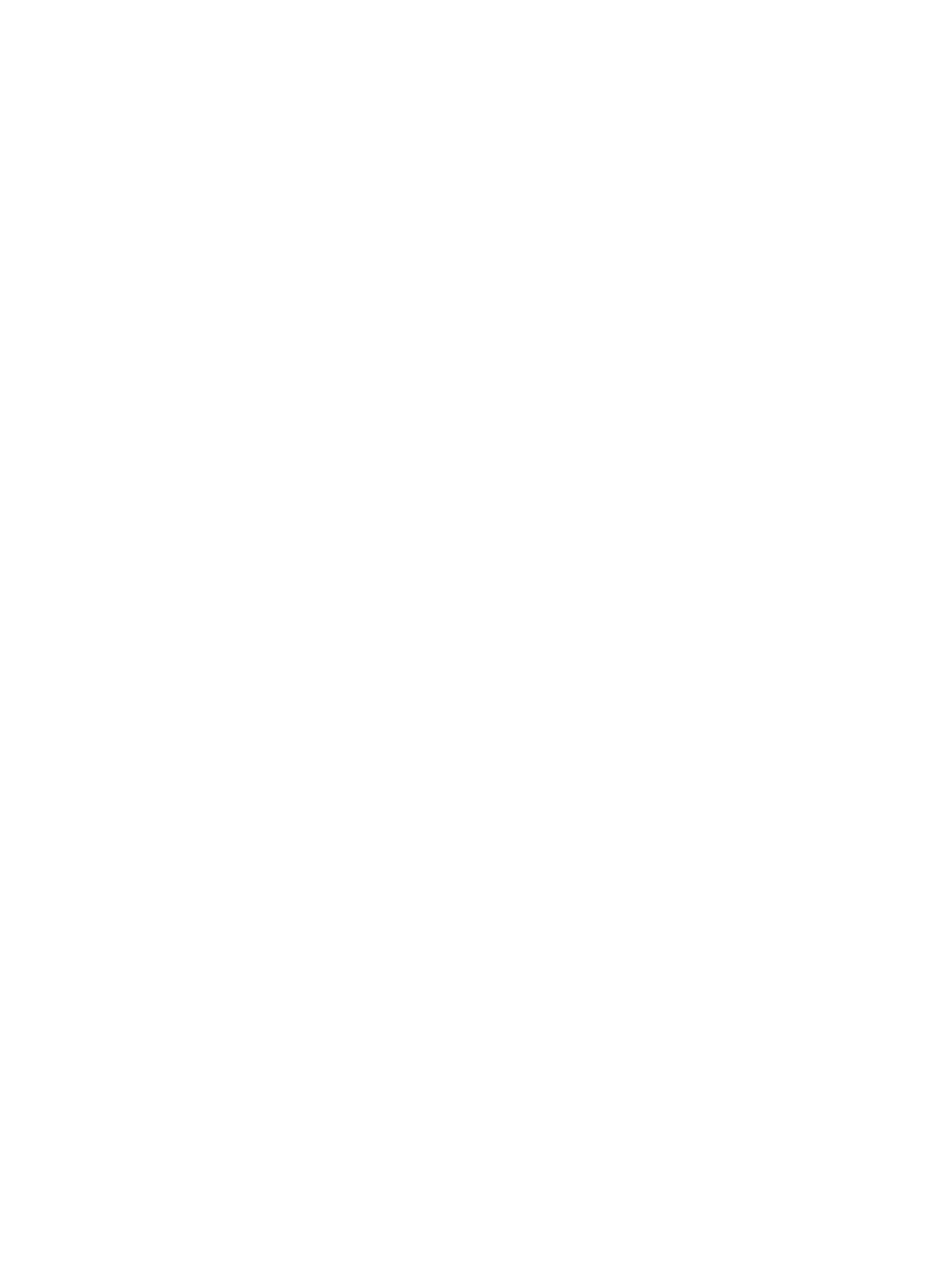Could you provide the bounding box coordinates for the portion of the screen to click to complete this instruction: "Click on 'Add to basket: “Barolo Bussia Riserva DOCG”'"?

[0.07, 0.19, 0.168, 0.211]